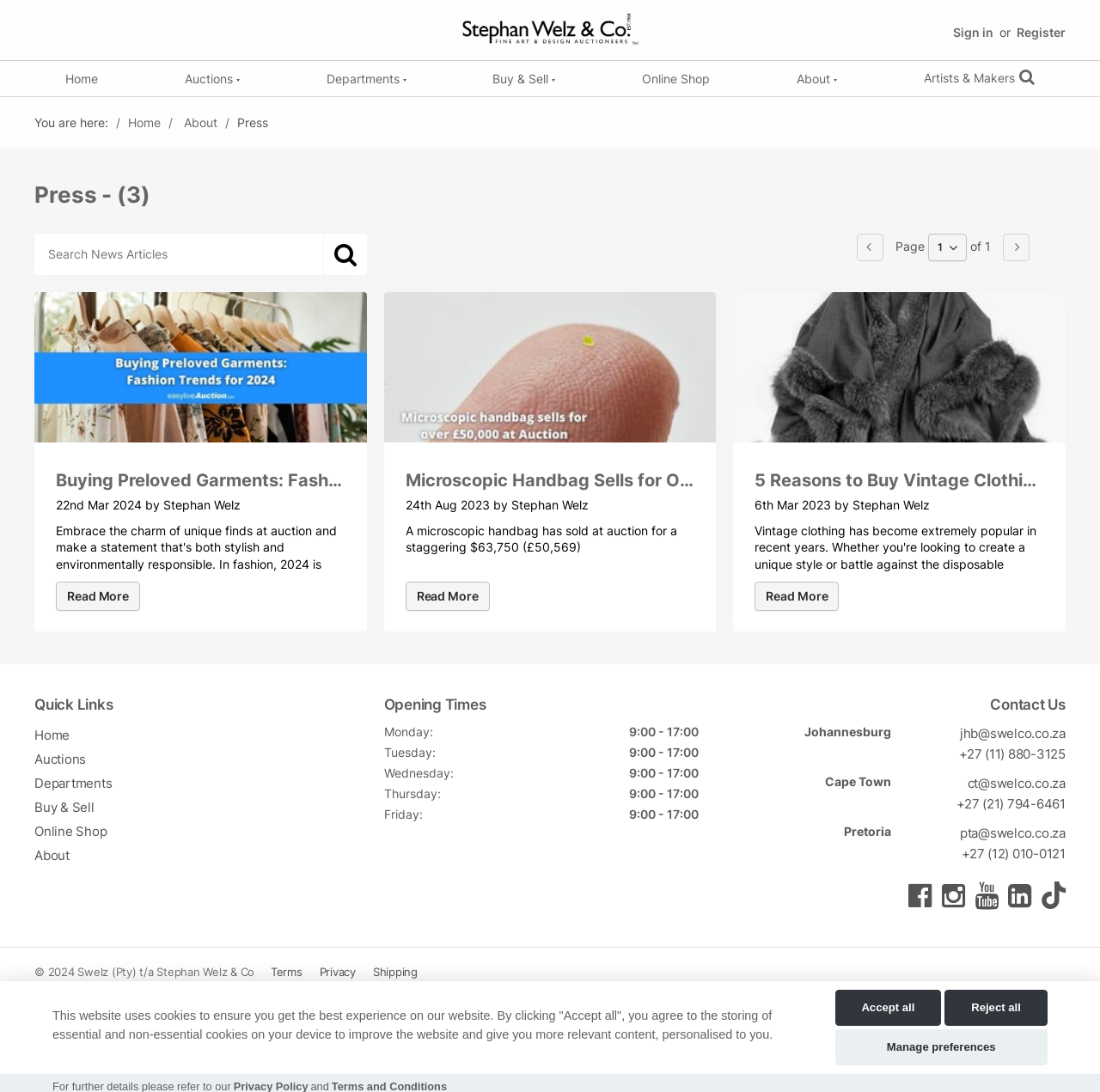Provide a brief response using a word or short phrase to this question:
What is the name of the company?

Stephan Welz & Co